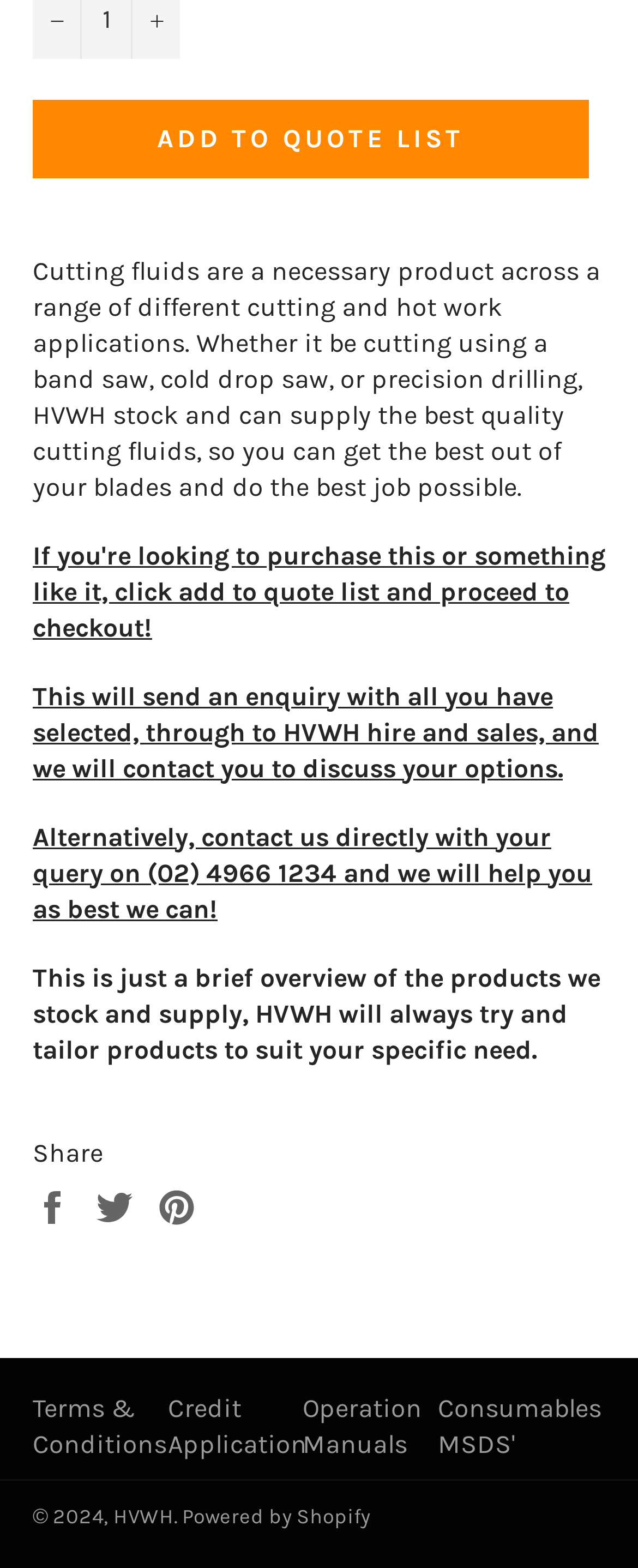What can I do with the selected products?
Please use the image to provide a one-word or short phrase answer.

Send an enquiry